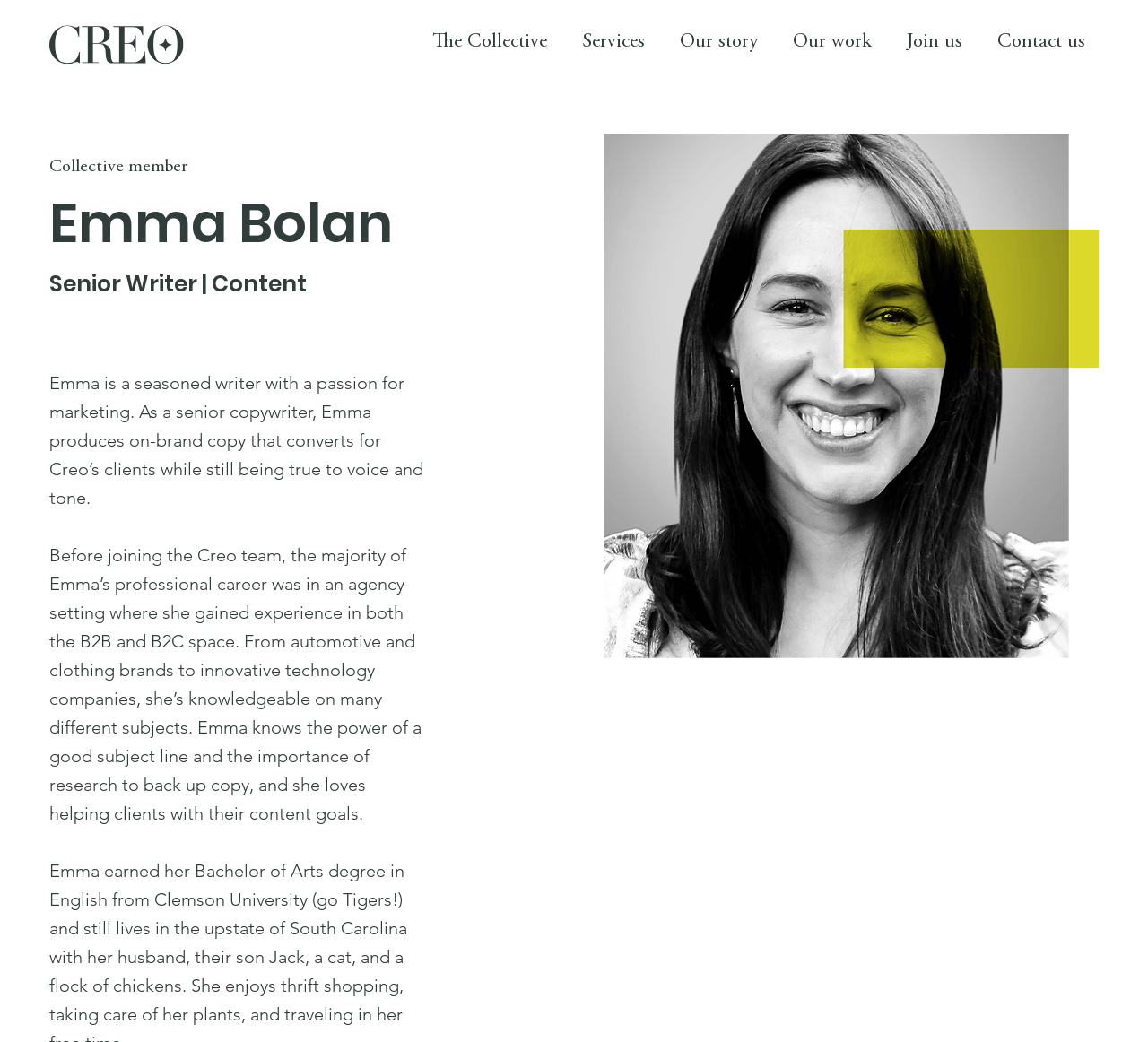With reference to the screenshot, provide a detailed response to the question below:
What is the purpose of Emma's writing?

The webpage states that Emma produces on-brand copy that converts for Creo's clients, suggesting that the purpose of her writing is to help clients achieve their goals.